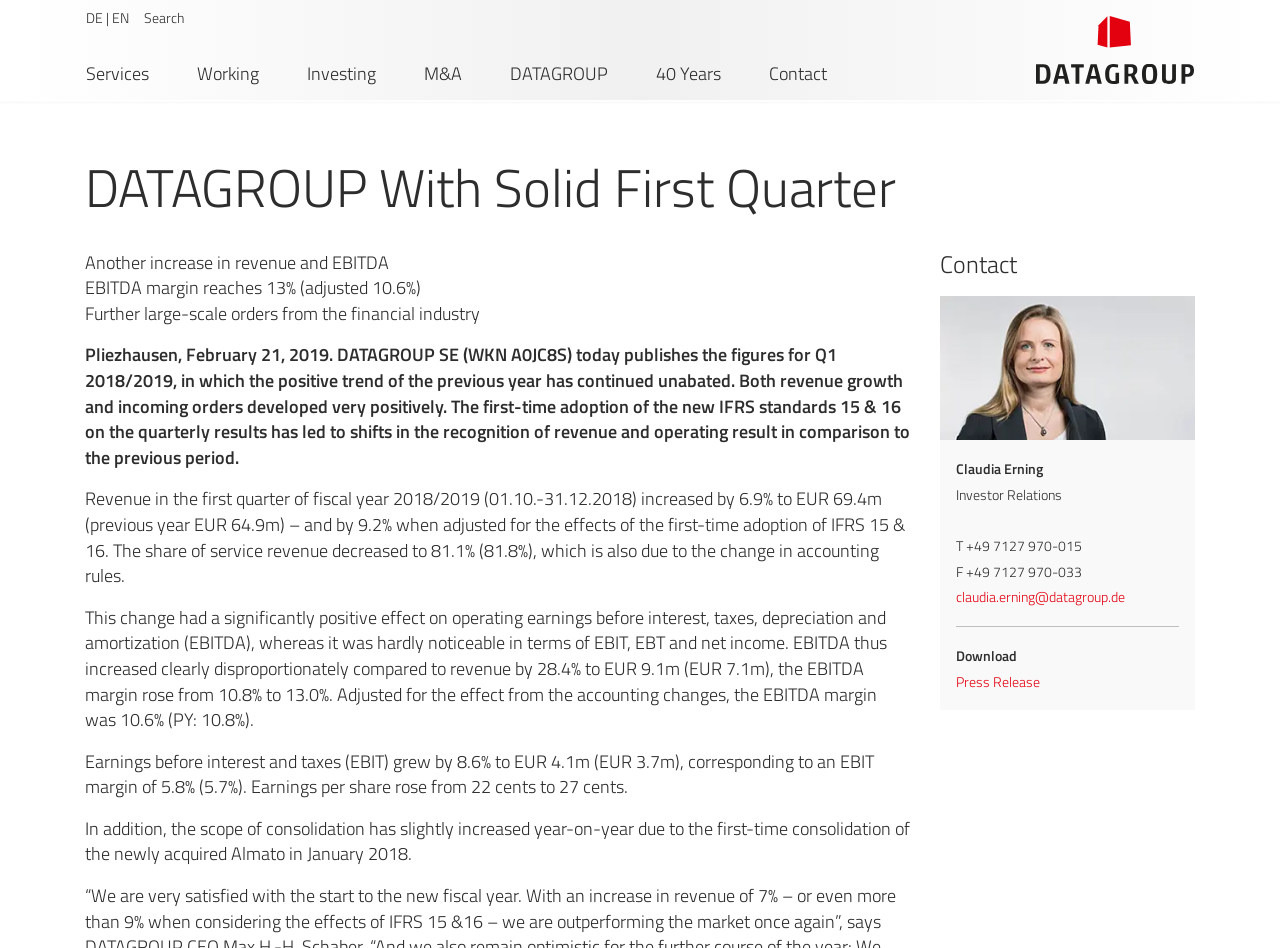Identify the bounding box coordinates for the UI element described as: "DE".

[0.067, 0.007, 0.088, 0.031]